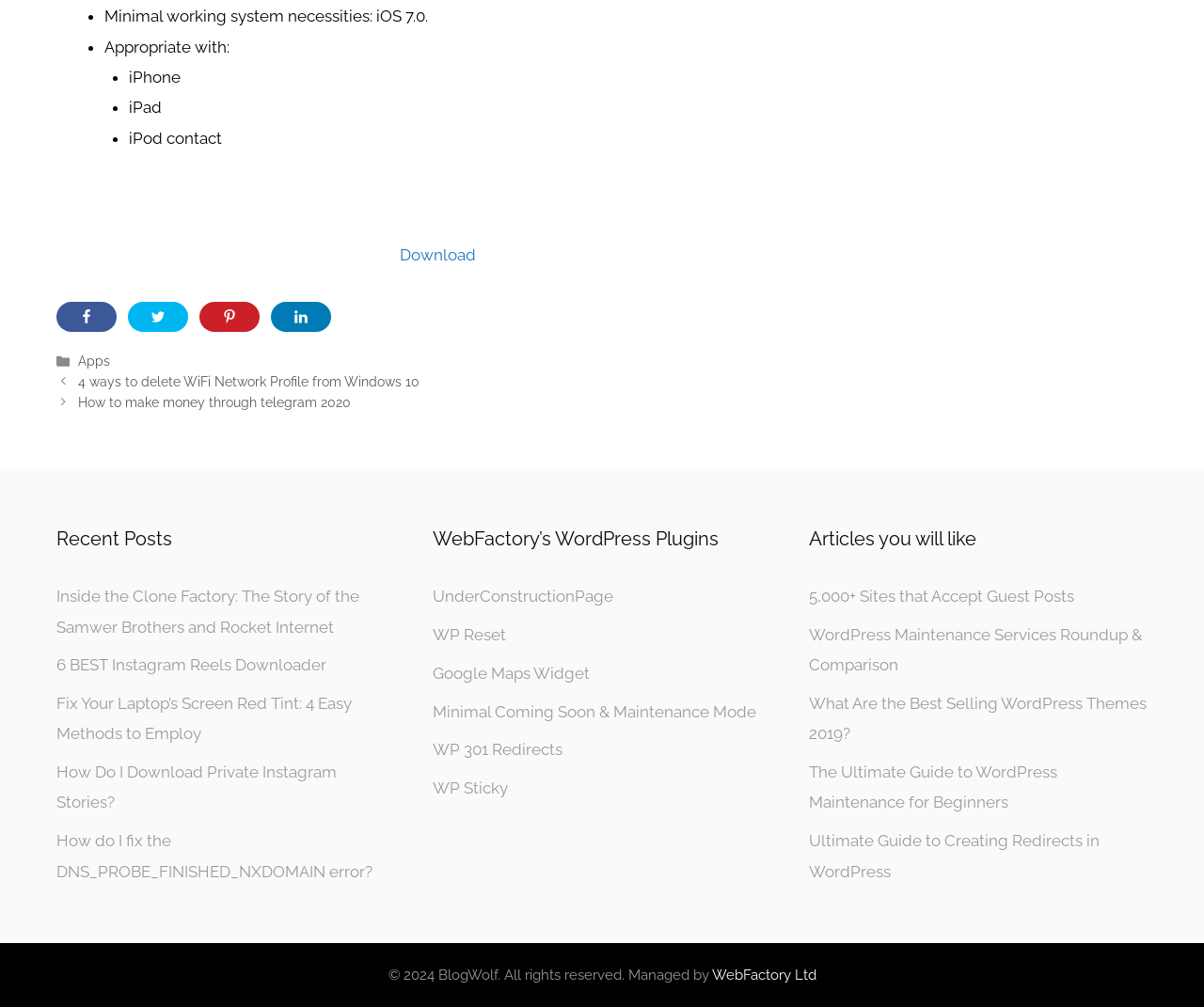Please give a one-word or short phrase response to the following question: 
What is the minimum iOS version required?

iOS 7.0